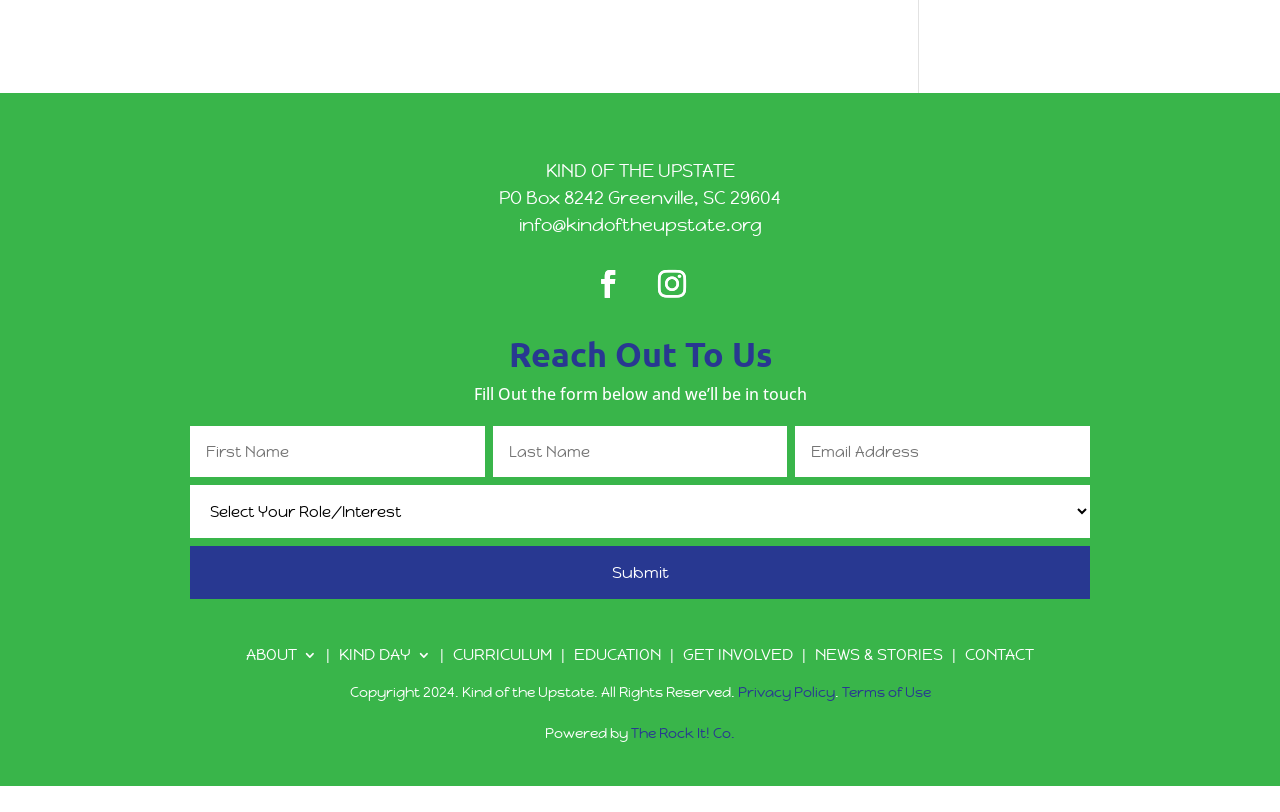Locate the bounding box coordinates of the area that needs to be clicked to fulfill the following instruction: "View About page". The coordinates should be in the format of four float numbers between 0 and 1, namely [left, top, right, bottom].

[0.192, 0.798, 0.248, 0.815]